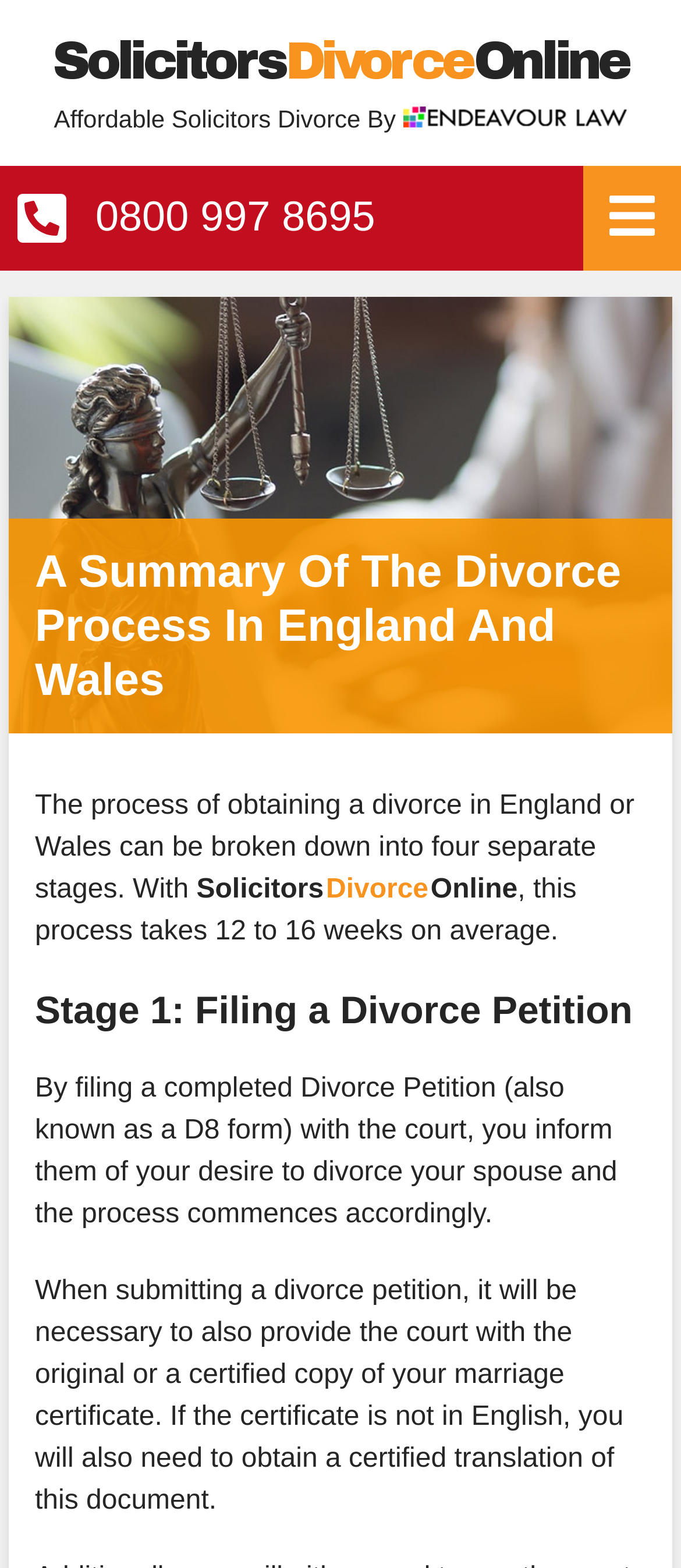Generate a detailed explanation of the webpage's features and information.

The webpage is about the divorce process in England and Wales, broken down into four simple steps. At the top, there is a header section with a link to "Solicitors Divorce Online" and an image of "Endeavour Law" logo. Below this, there is a call-to-action link "Call Now: 0800 997 8695" with a small image of a phone icon. To the right of this link, there is a menu button with a "Menu" icon.

On the left side of the page, there is a vertical navigation menu with links to "HOME", "GETTING STARTED", "DIVORCE SERVICES", "ABOUT US", "BLOG", and "CONTACT US". 

The main content of the page starts with a large image related to the divorce process, followed by a heading "A Summary Of The Divorce Process In England And Wales". Below this, there is a paragraph of text explaining that the divorce process can be broken down into four separate stages, with the first stage taking 12 to 16 weeks on average.

The page then proceeds to explain each stage of the divorce process, with headings and paragraphs of text. The first stage, "Filing a Divorce Petition", is explained in detail, including the requirement to submit a completed Divorce Petition and the original or certified copy of the marriage certificate.